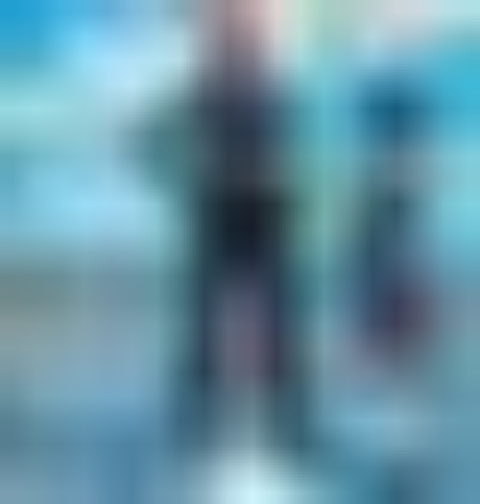Generate an elaborate caption for the image.

The image showcases the "Molten Renegade Raider," a character from the popular video game Fortnite. This skin features a dynamic and fierce design, characterized by fiery themes and a bold color palette that enhances its standout appearance in the game's universe. The character stands prominently against a vibrant blue backdrop, which contrasts with the fiery elements of the outfit. This visual is part of the promotional content related to Chapter 2, Season 3 of Fortnite, reflecting the game's ever-evolving aesthetics and character designs. The image highlights the excitement surrounding new skins, which are a significant aspect of the Fortnite experience, captivating players with their creativity and intricate details.